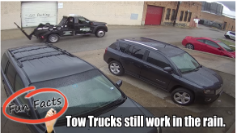Explain the image in a detailed and thorough manner.

The image depicts a scene featuring multiple vehicles parked in a lot, with a tow truck prominently positioned in the background. Overlaying the image are playful graphics, including a circular label that reads "Fun Facts," emphasizing an informative and light-hearted theme. Beneath this label, the caption states, "Tow Trucks still work in the rain," which highlights the reliability and steadfastness of tow trucks, even in inclement weather. The overall composition conveys a mix of humor and factual knowledge about roadside assistance vehicles.